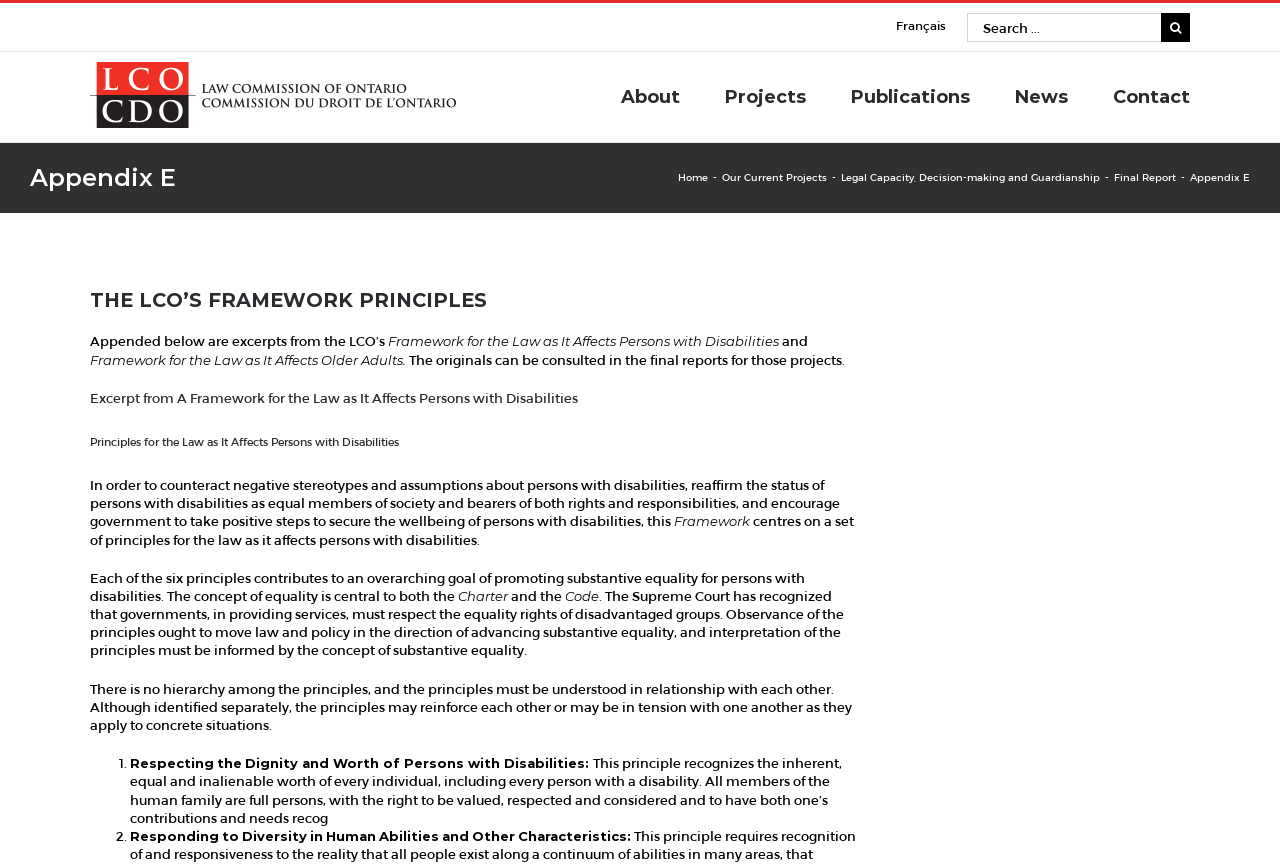Based on the visual content of the image, answer the question thoroughly: What is the name of the logo on the top left?

I found the logo on the top left of the webpage, and it is identified as 'LCO-CDO Logo' by the image element description.